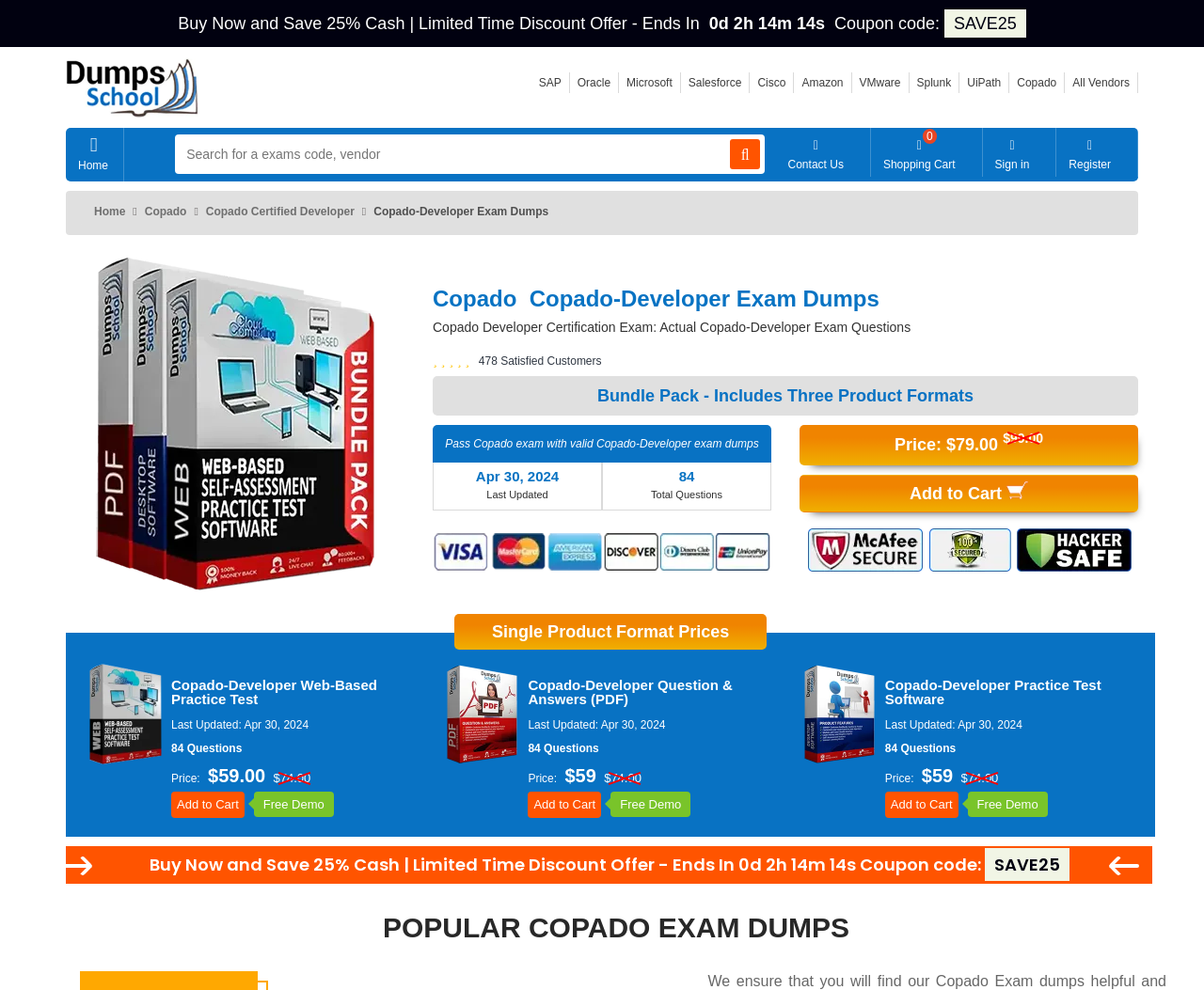Locate the UI element that matches the description Splunk in the webpage screenshot. Return the bounding box coordinates in the format (top-left x, top-left y, bottom-right x, bottom-right y), with values ranging from 0 to 1.

[0.761, 0.077, 0.79, 0.09]